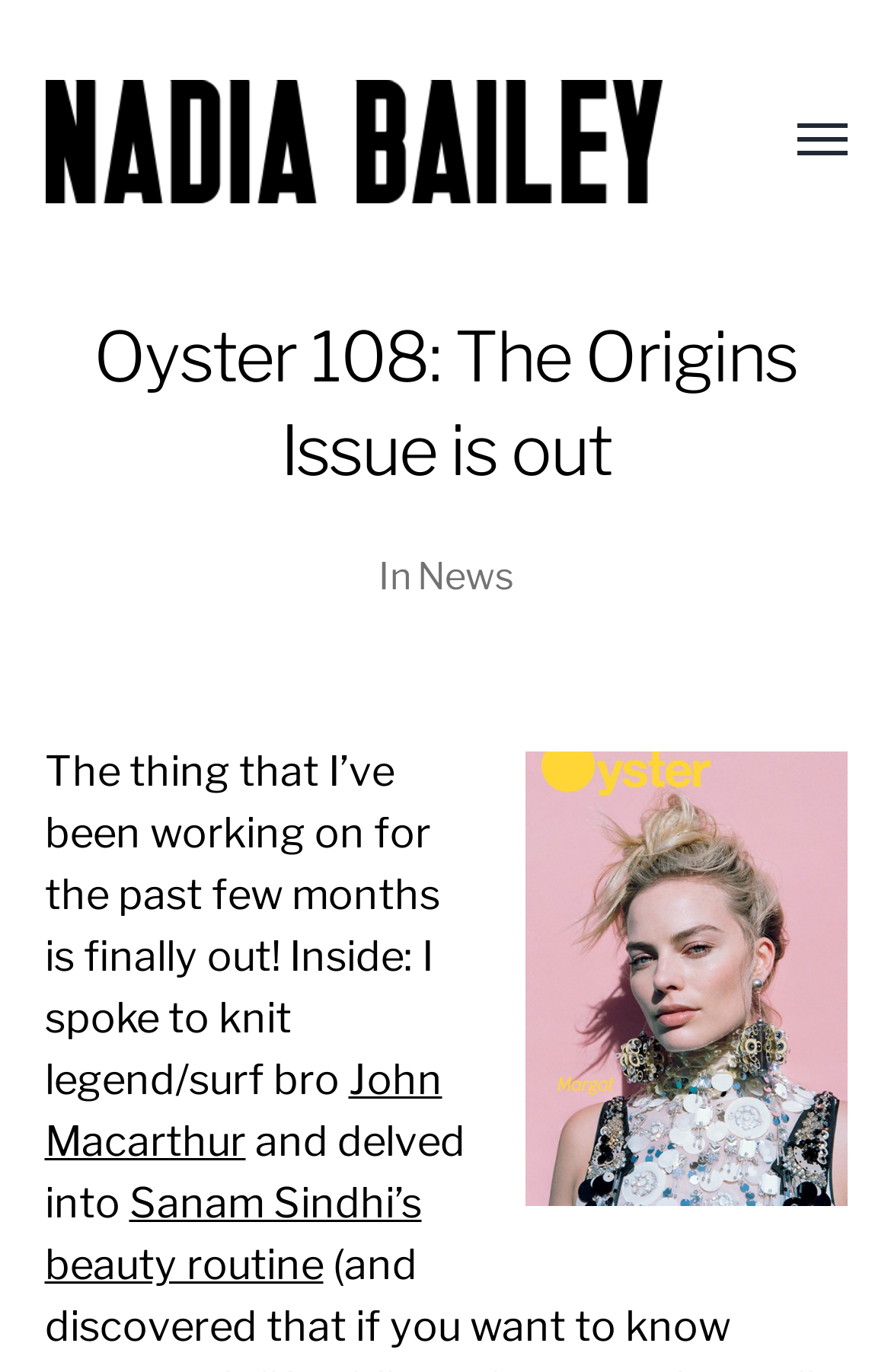Provide the bounding box coordinates of the HTML element described by the text: "Toggle menu".

[0.822, 0.078, 0.95, 0.128]